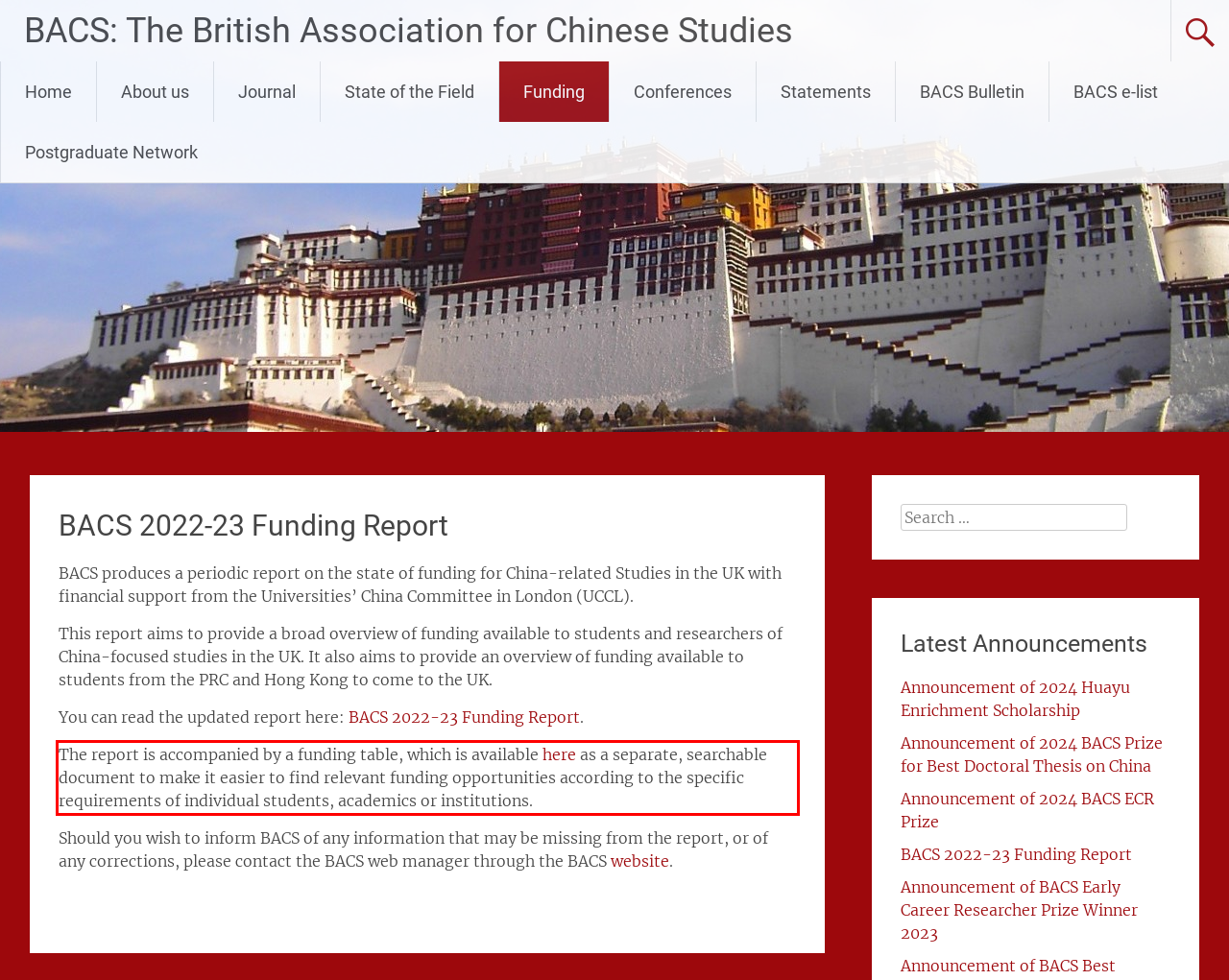Using the provided screenshot of a webpage, recognize and generate the text found within the red rectangle bounding box.

The report is accompanied by a funding table, which is available here as a separate, searchable document to make it easier to find relevant funding opportunities according to the specific requirements of individual students, academics or institutions.